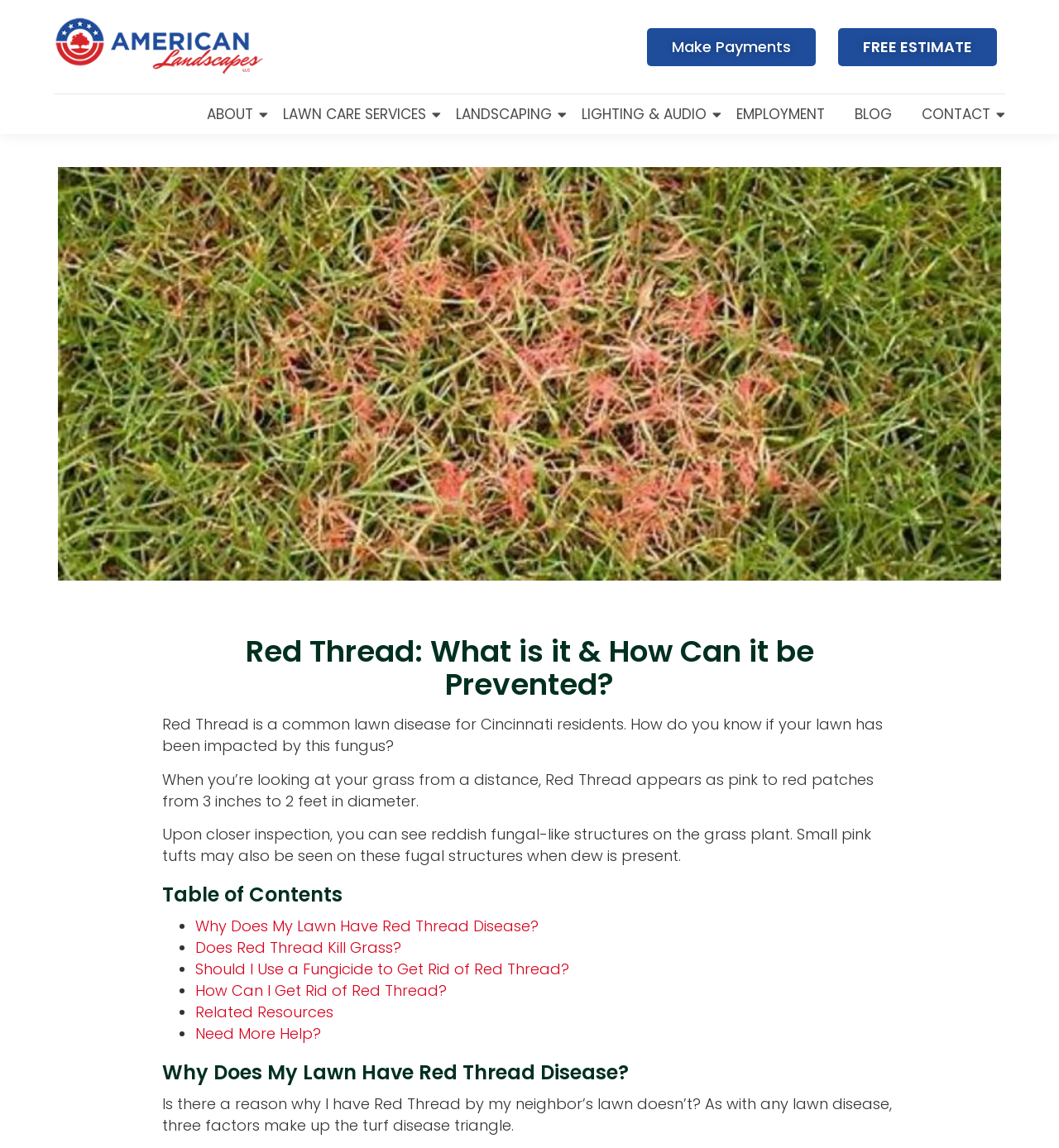Please extract the webpage's main title and generate its text content.

Red Thread: What is it & How Can it be Prevented?